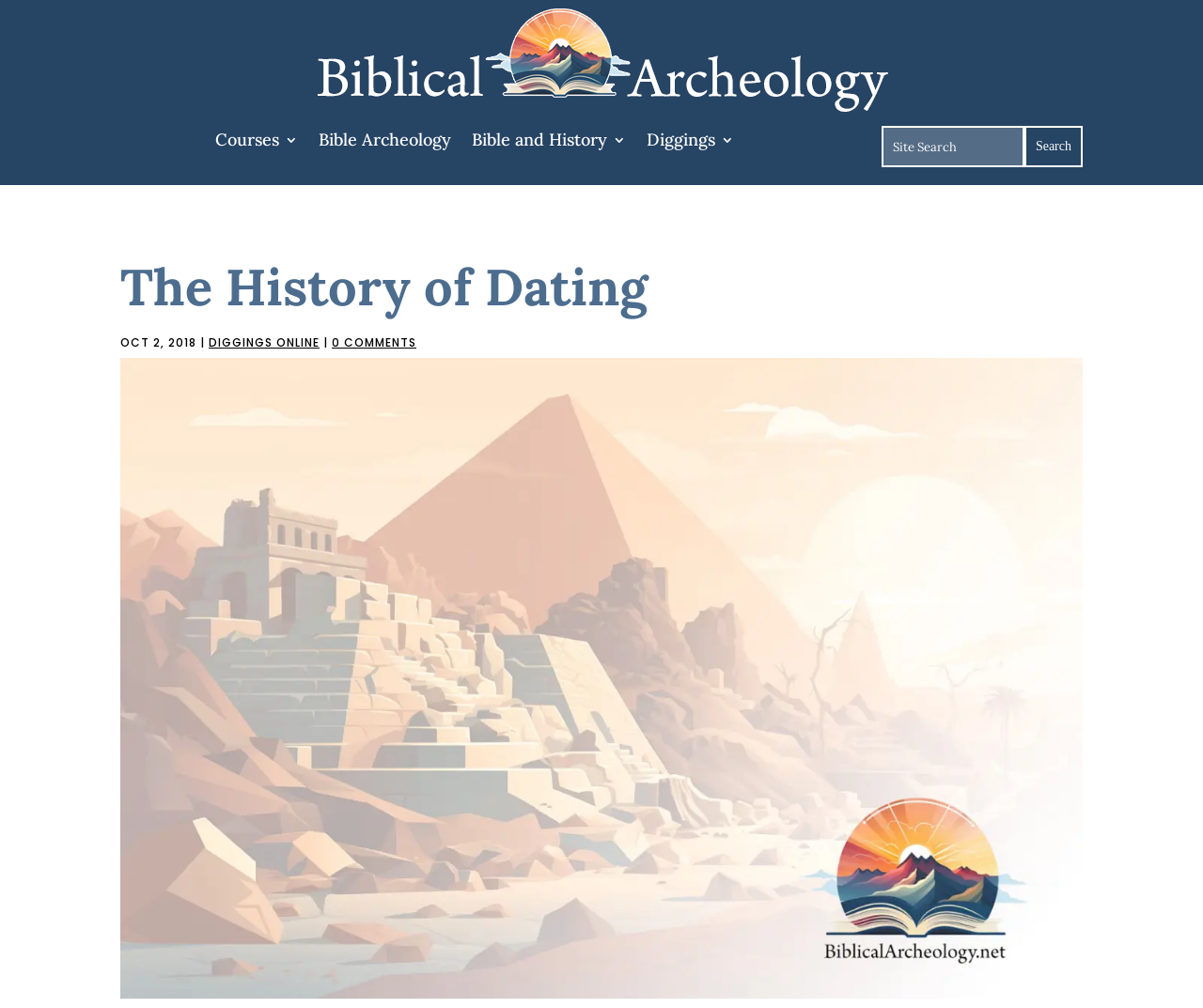Provide a brief response to the question below using a single word or phrase: 
How many links are in the top navigation bar?

4